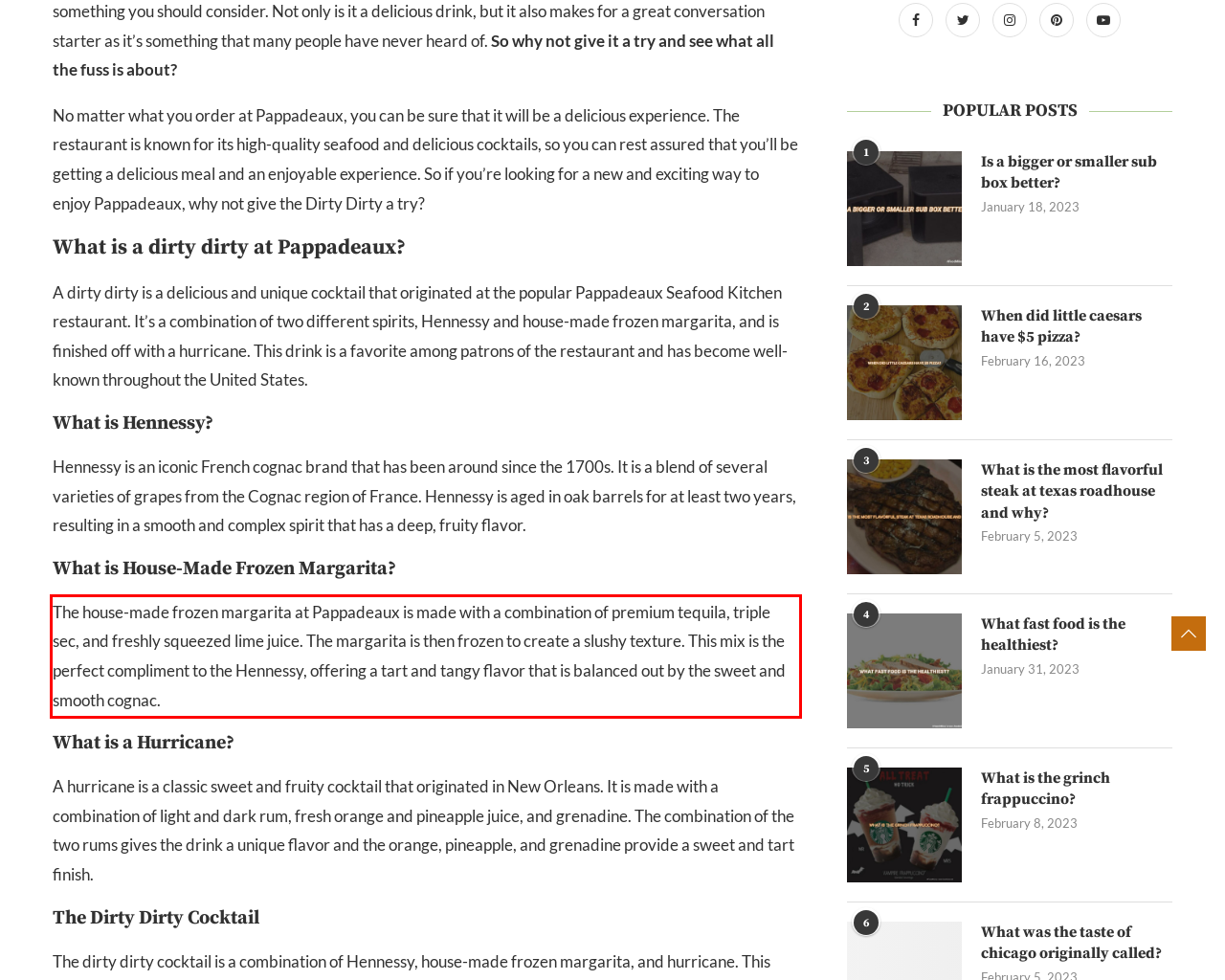Analyze the screenshot of the webpage that features a red bounding box and recognize the text content enclosed within this red bounding box.

The house-made frozen margarita at Pappadeaux is made with a combination of premium tequila, triple sec, and freshly squeezed lime juice. The margarita is then frozen to create a slushy texture. This mix is the perfect compliment to the Hennessy, offering a tart and tangy flavor that is balanced out by the sweet and smooth cognac.